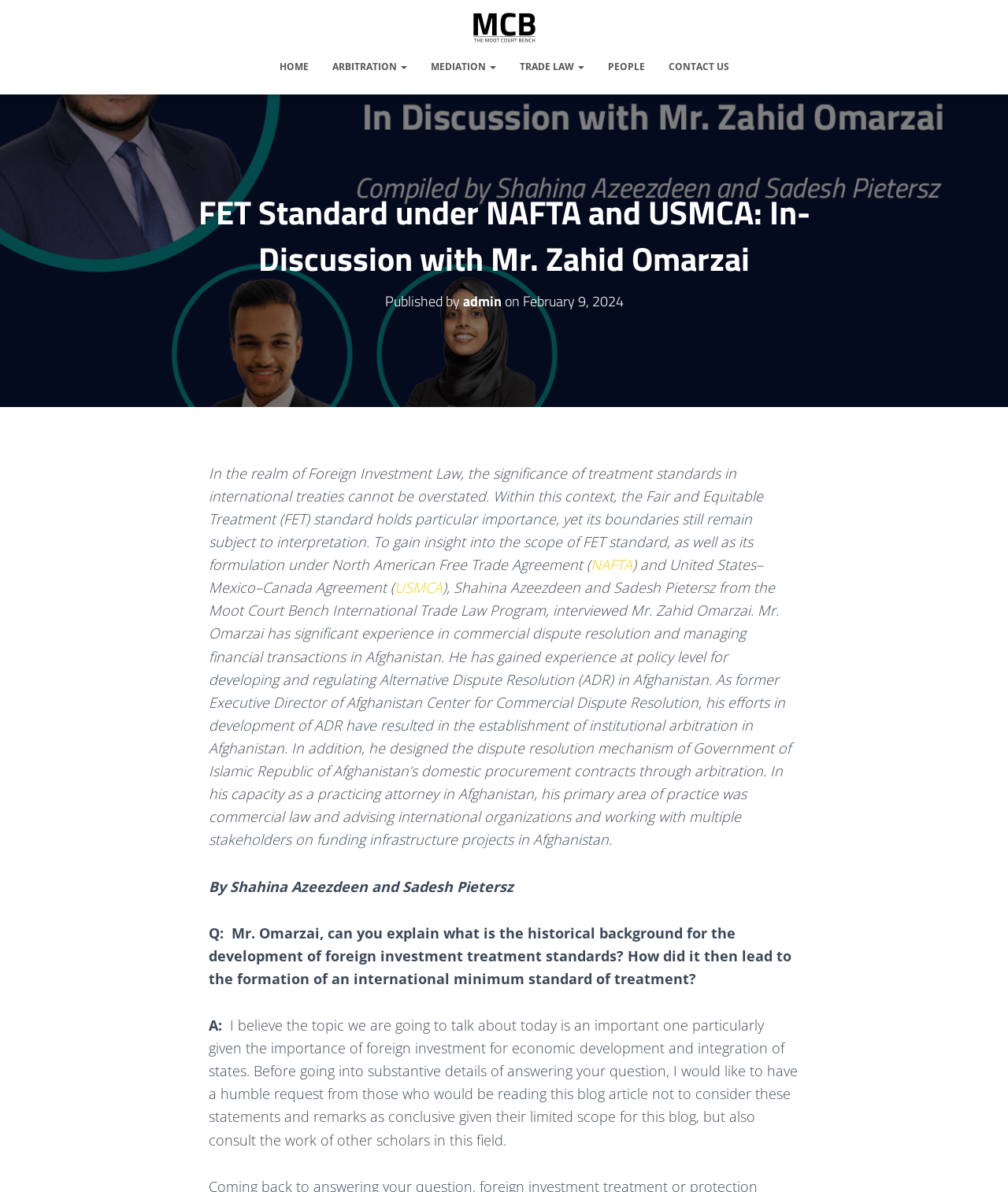From the image, can you give a detailed response to the question below:
Who is Mr. Zahid Omarzai?

According to the article, Mr. Zahid Omarzai is a practicing attorney in Afghanistan with significant experience in commercial dispute resolution and managing financial transactions in Afghanistan, and has worked on developing and regulating Alternative Dispute Resolution (ADR) in Afghanistan.